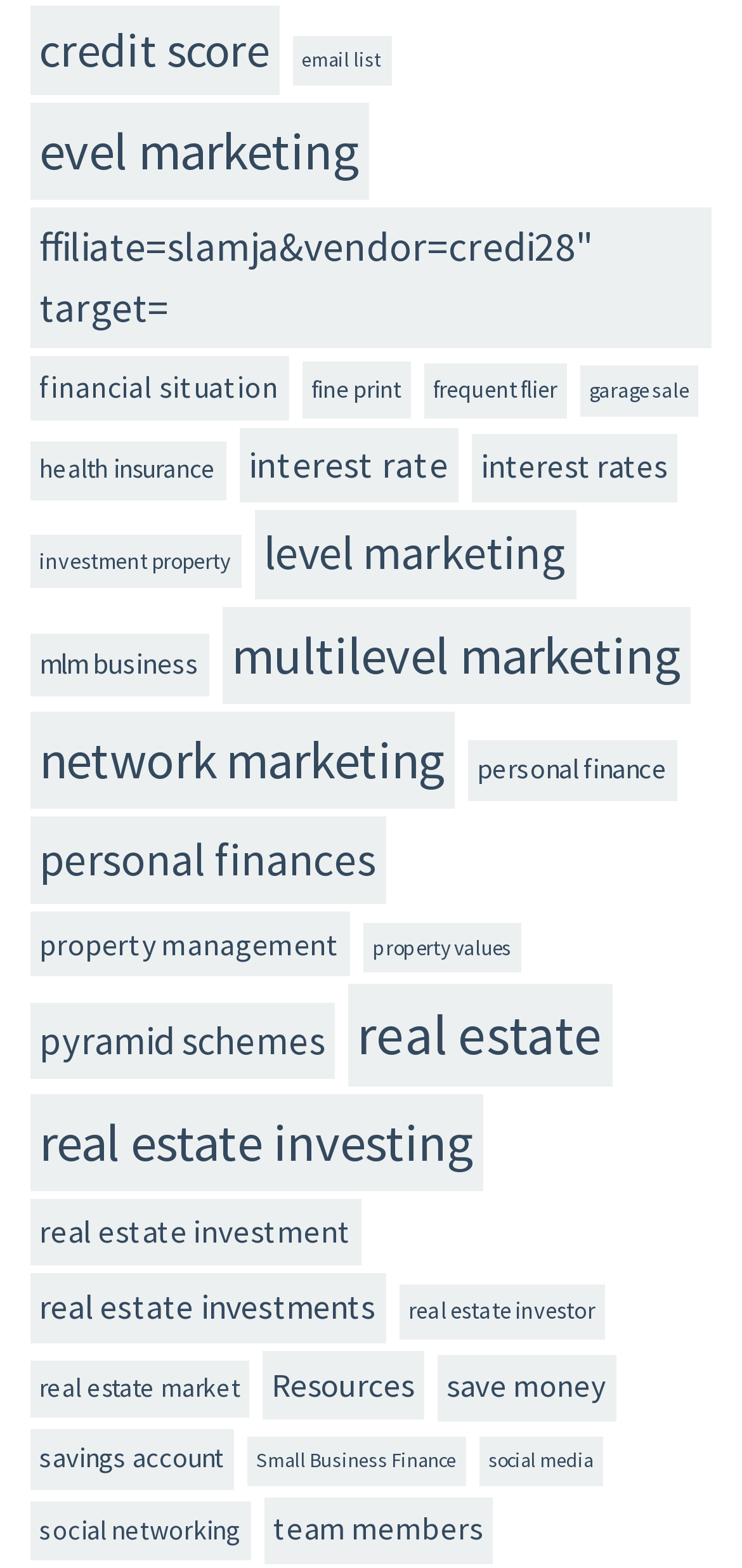Which category is related to finance?
Give a single word or phrase answer based on the content of the image.

personal finance